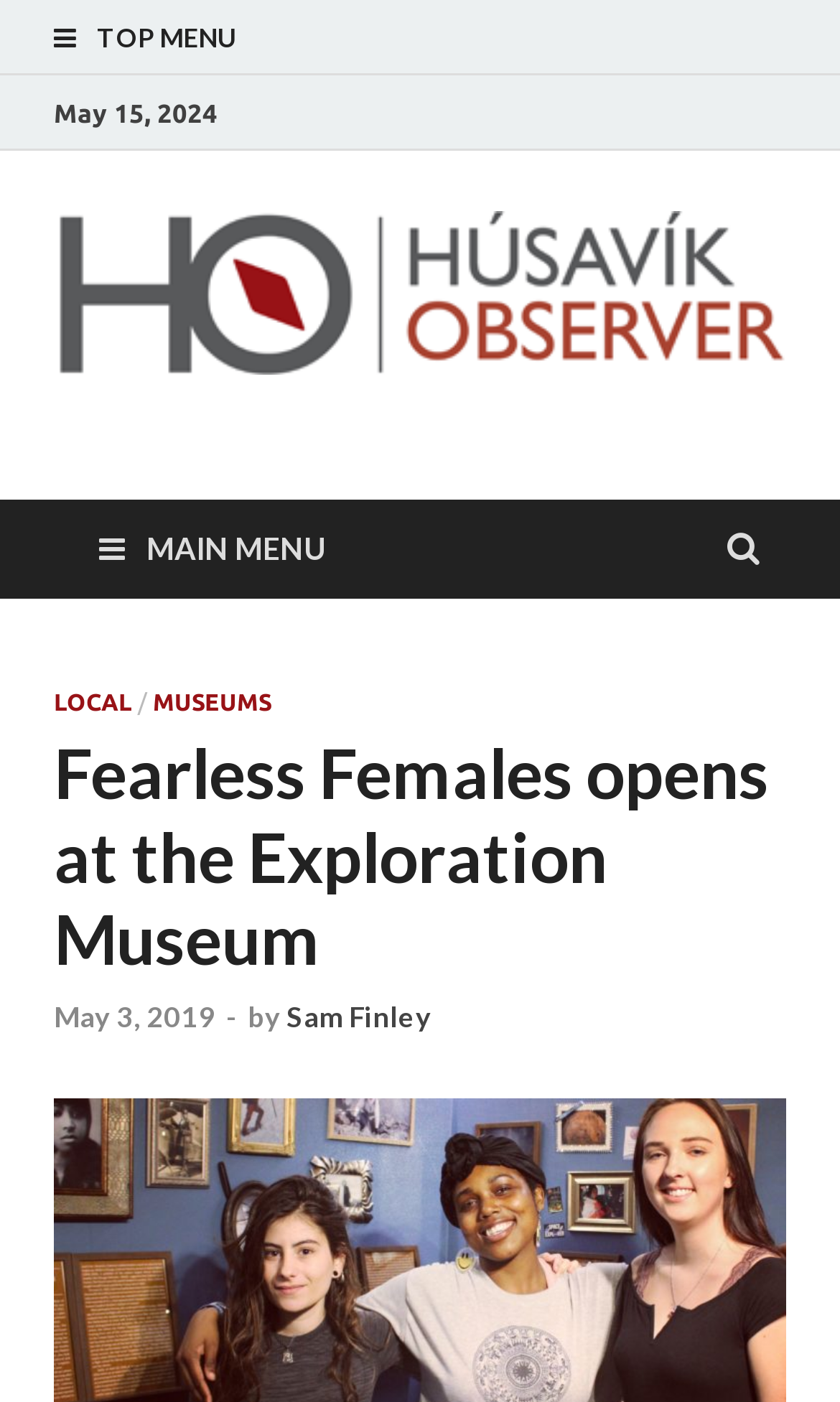Using the element description provided, determine the bounding box coordinates in the format (top-left x, top-left y, bottom-right x, bottom-right y). Ensure that all values are floating point numbers between 0 and 1. Element description: max concurrent streams

None